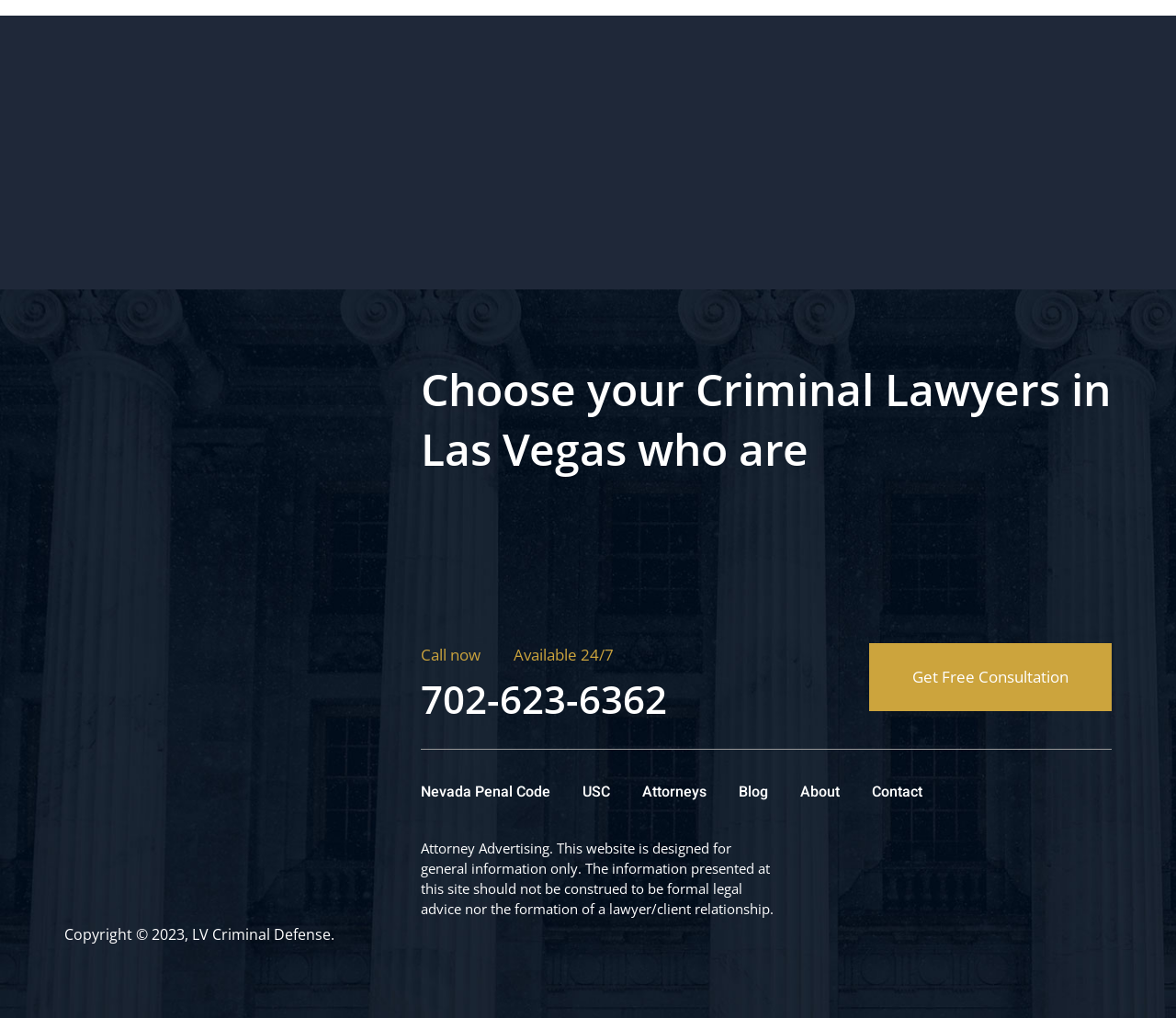Specify the bounding box coordinates of the element's area that should be clicked to execute the given instruction: "Check the 'Copyright' information". The coordinates should be four float numbers between 0 and 1, i.e., [left, top, right, bottom].

[0.055, 0.908, 0.284, 0.928]